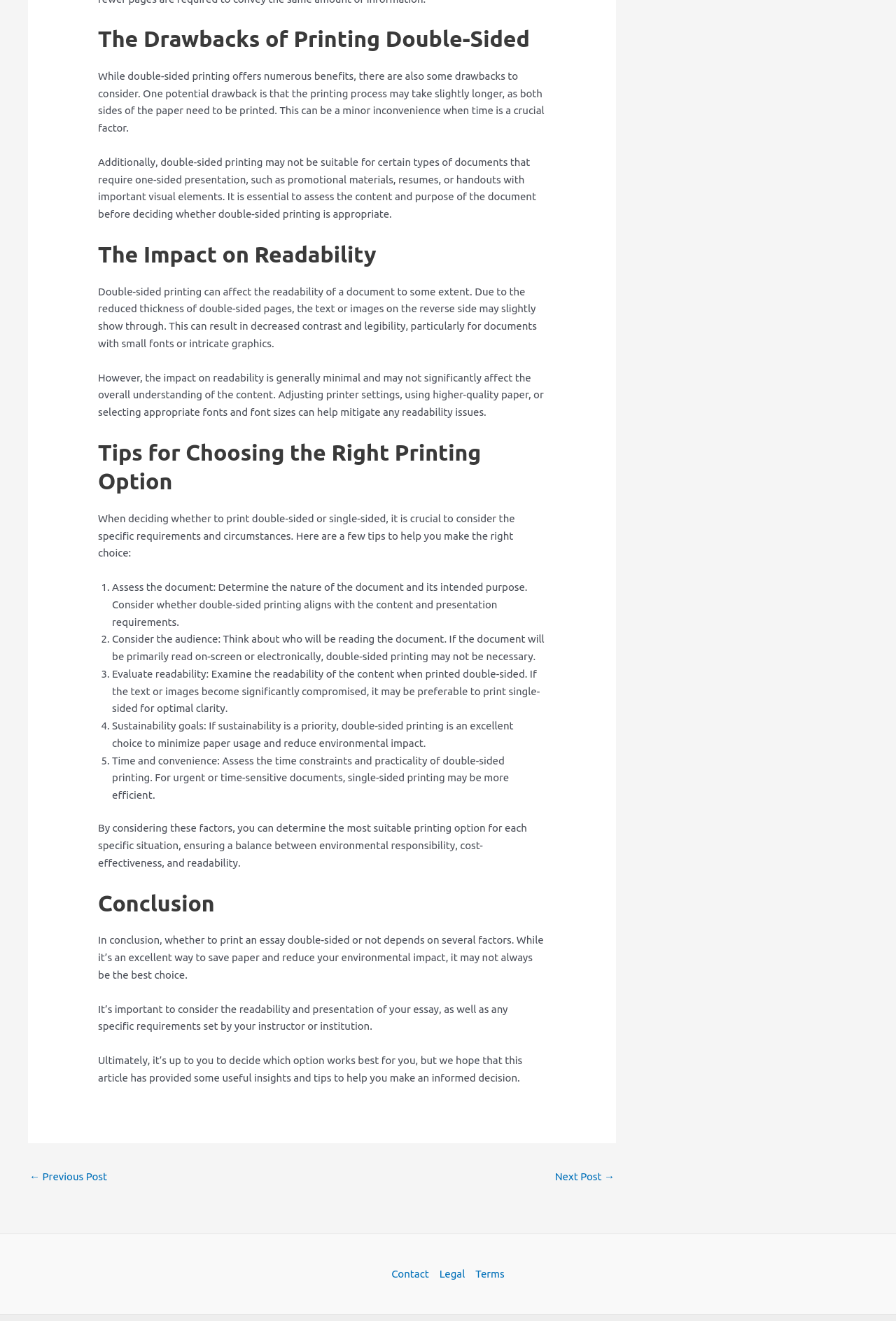Determine the bounding box coordinates of the UI element described below. Use the format (top-left x, top-left y, bottom-right x, bottom-right y) with floating point numbers between 0 and 1: ← Previous Post

[0.033, 0.882, 0.12, 0.901]